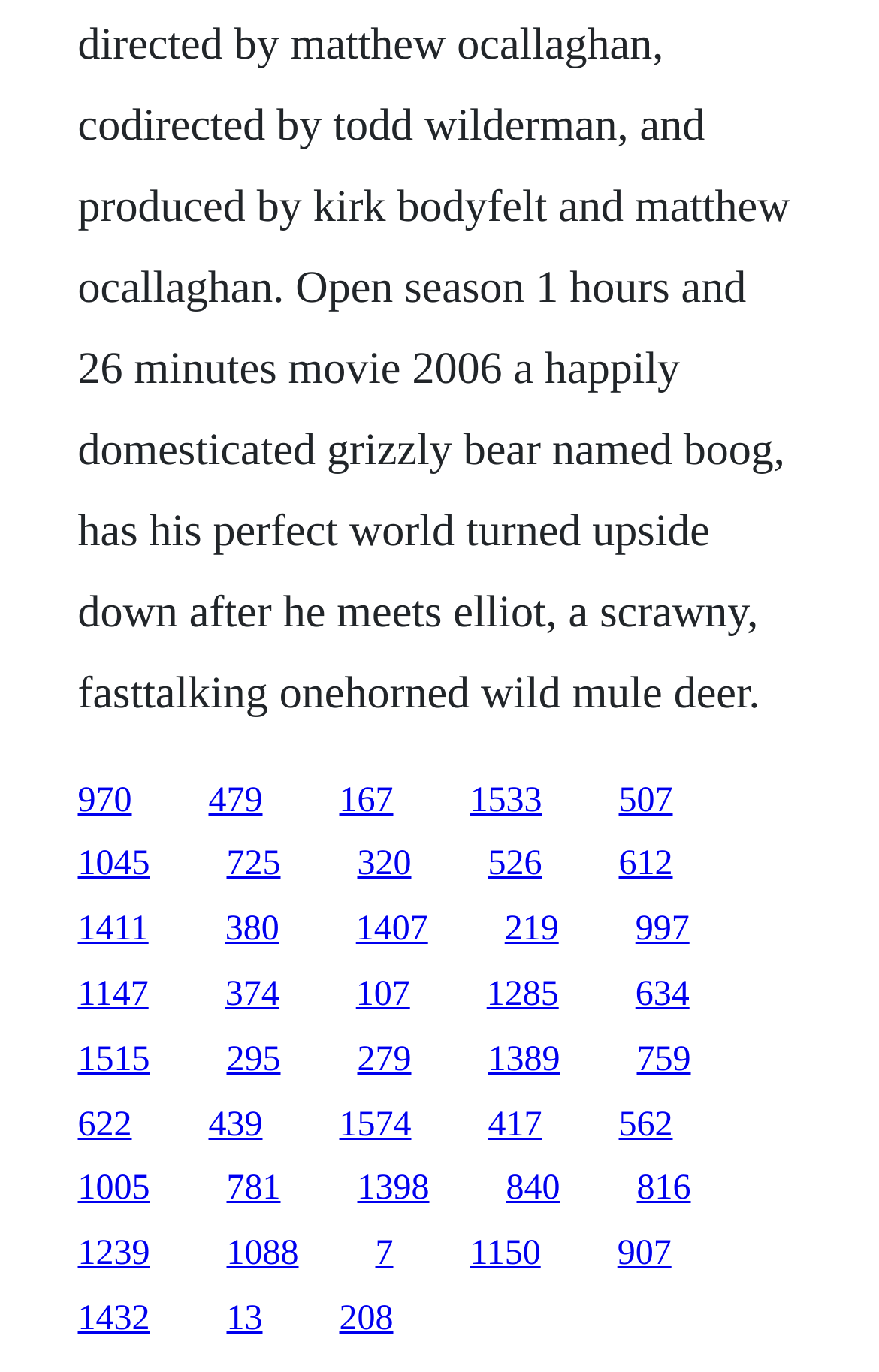Provide your answer in a single word or phrase: 
How many links are on the webpage?

25